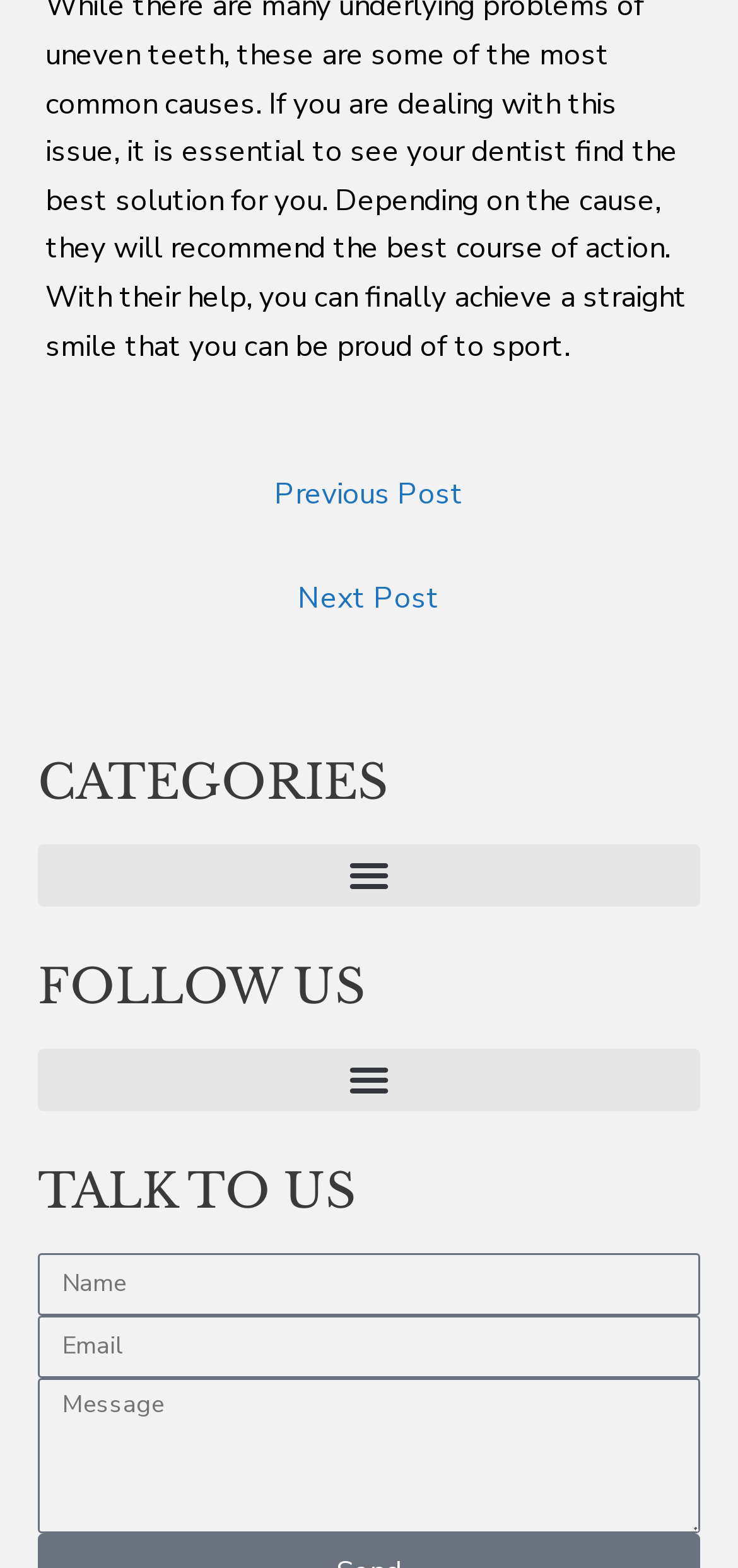What is the purpose of the 'Previous Post' and 'Next Post' links?
Please answer the question with a single word or phrase, referencing the image.

Navigation